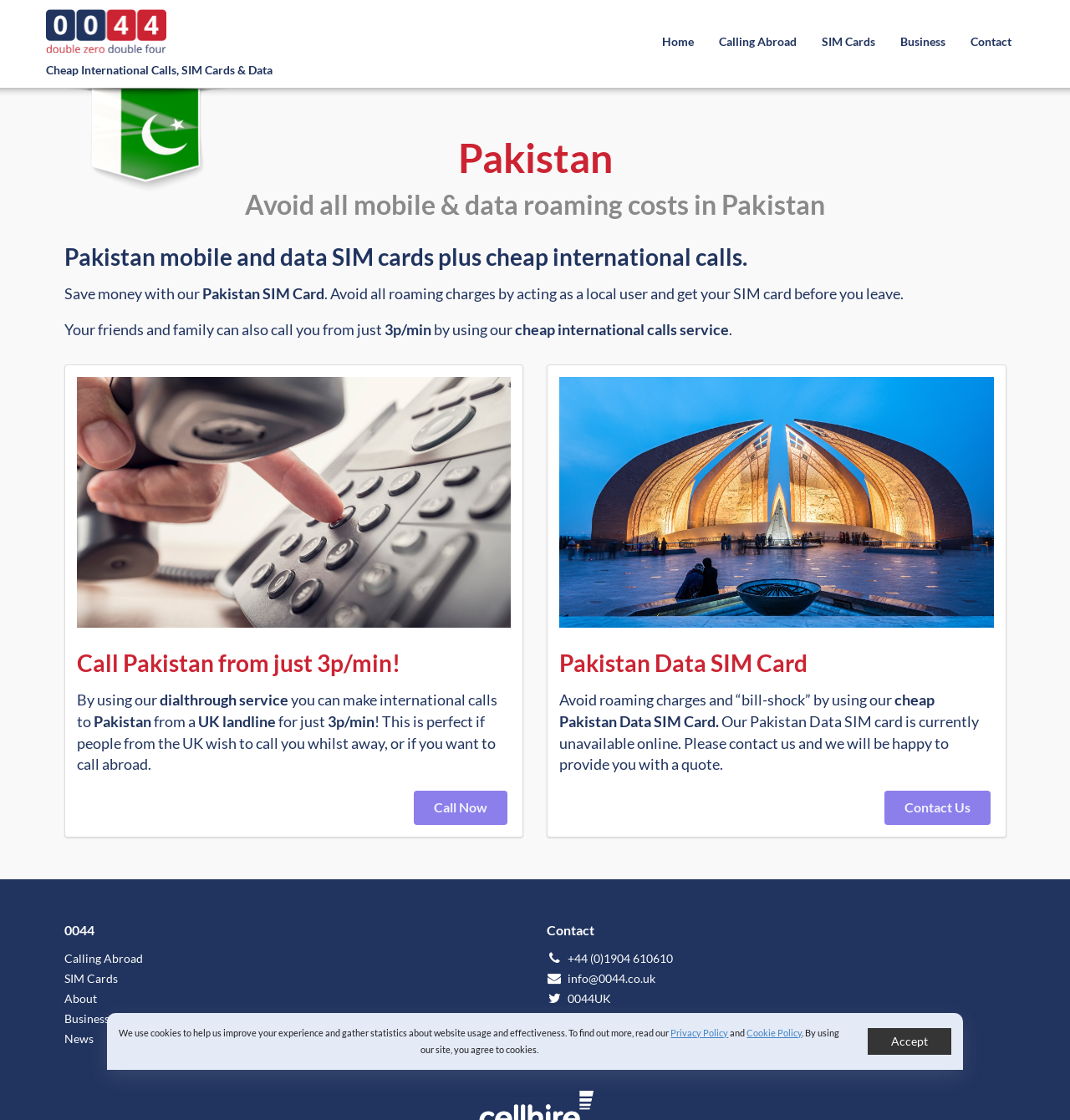What is the main purpose of this website?
Look at the image and construct a detailed response to the question.

Based on the webpage content, it appears that the main purpose of this website is to provide Pakistan SIM cards and cheap international calls to users. The headings and text on the webpage suggest that users can avoid roaming charges and make cheap calls to Pakistan using the services offered by this website.